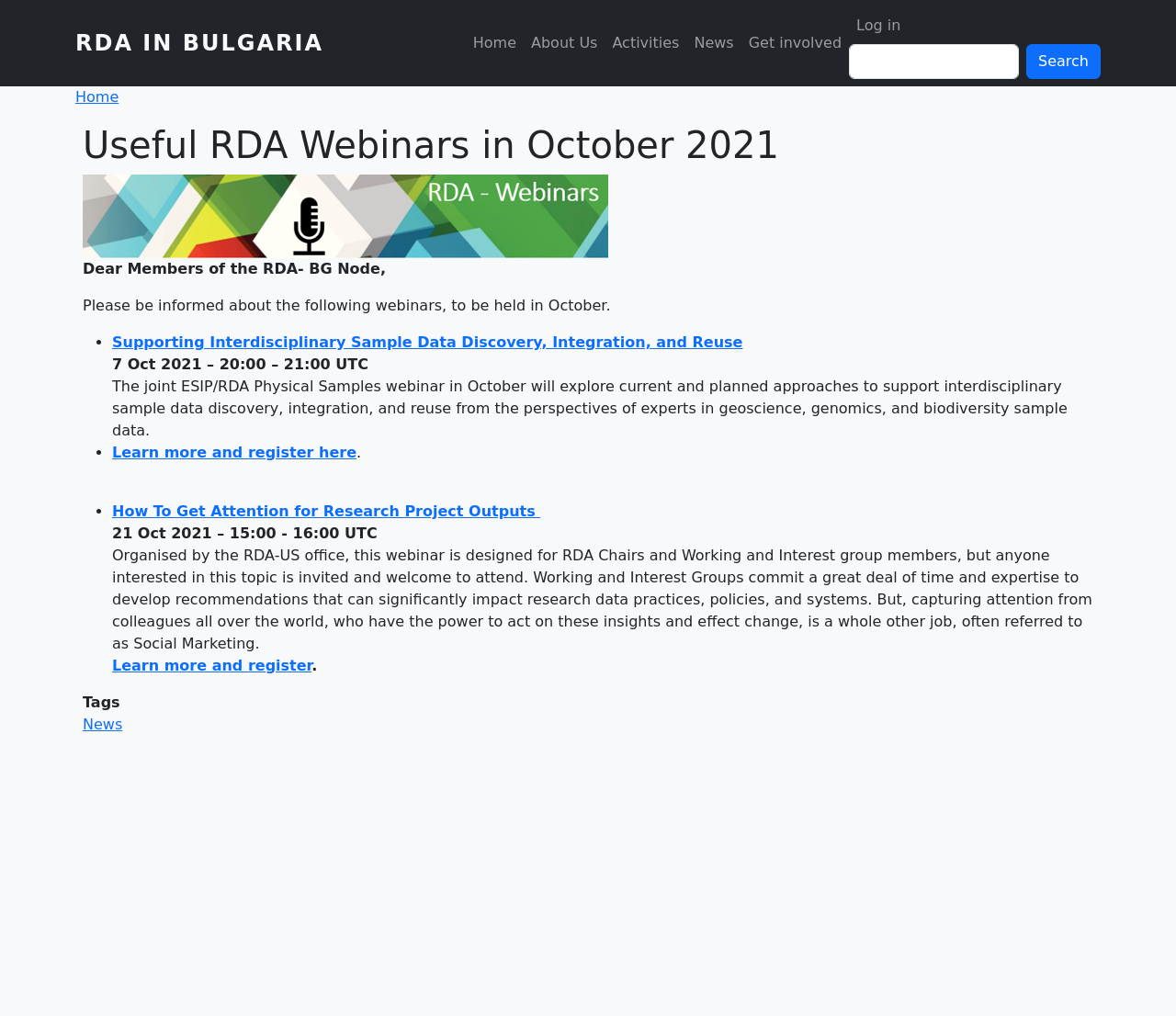Highlight the bounding box coordinates of the element that should be clicked to carry out the following instruction: "Log in to the user account". The coordinates must be given as four float numbers ranging from 0 to 1, i.e., [left, top, right, bottom].

[0.722, 0.007, 0.772, 0.043]